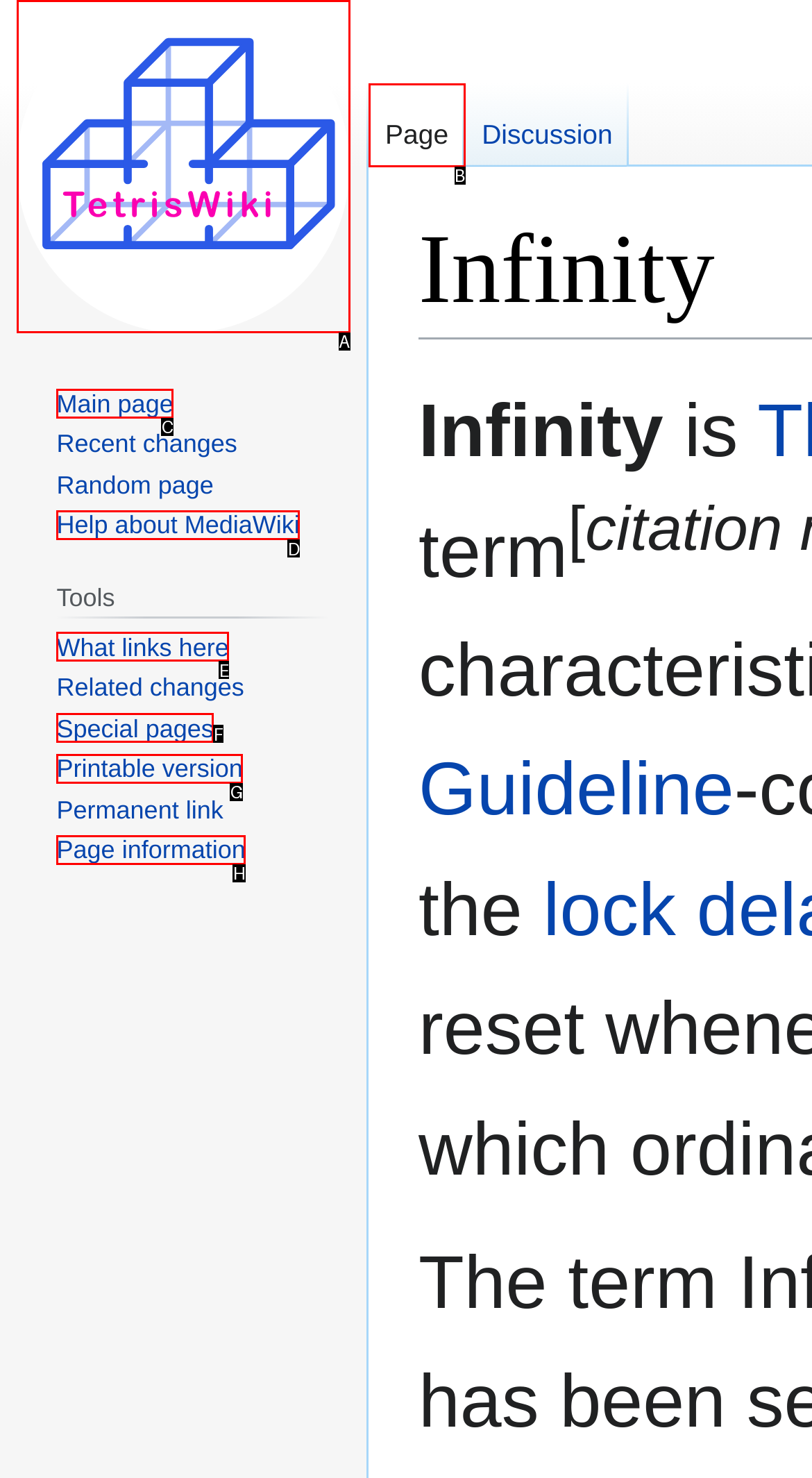Identify the correct lettered option to click in order to perform this task: Visit the main page. Respond with the letter.

A